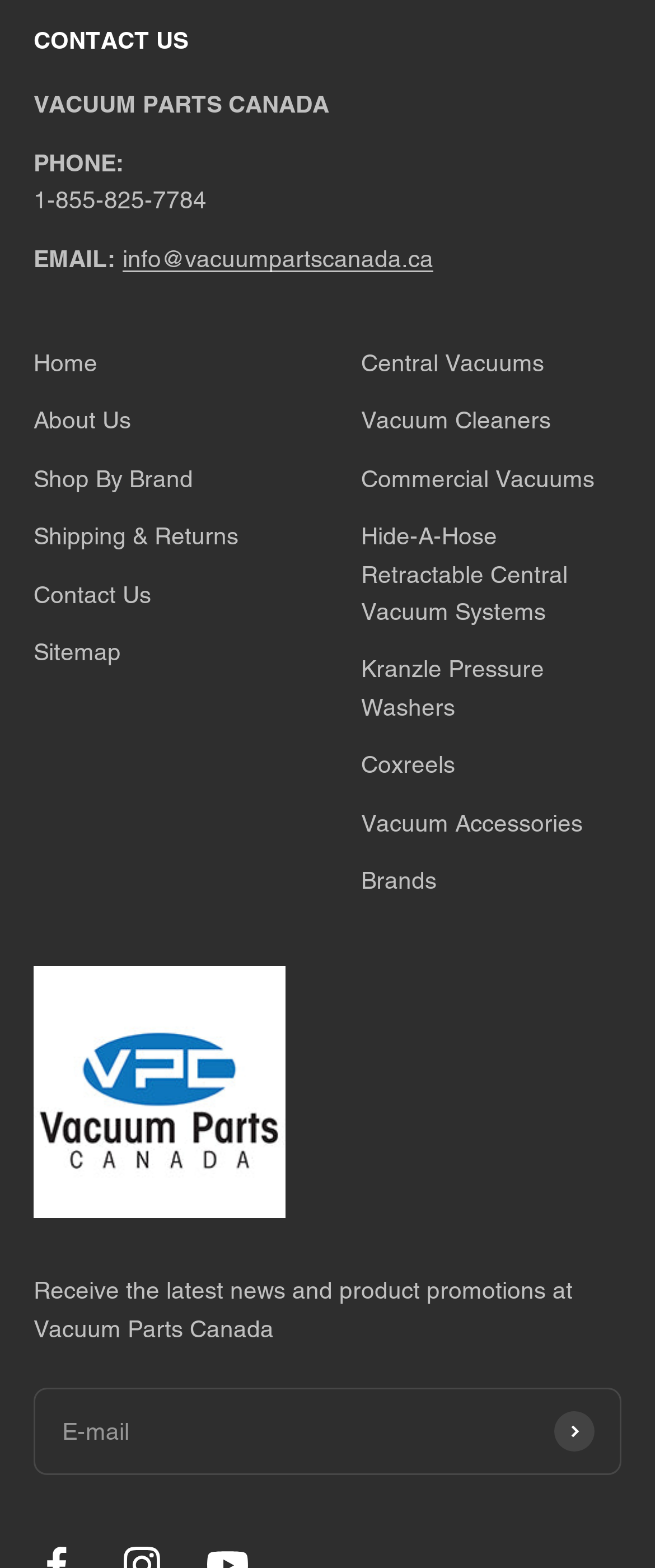What is the phone number to contact Vacuum Parts Canada?
Answer the question with a detailed and thorough explanation.

I found the phone number by looking at the 'CONTACT US' section, where it says 'PHONE:' followed by the number '1-855-825-7784'.